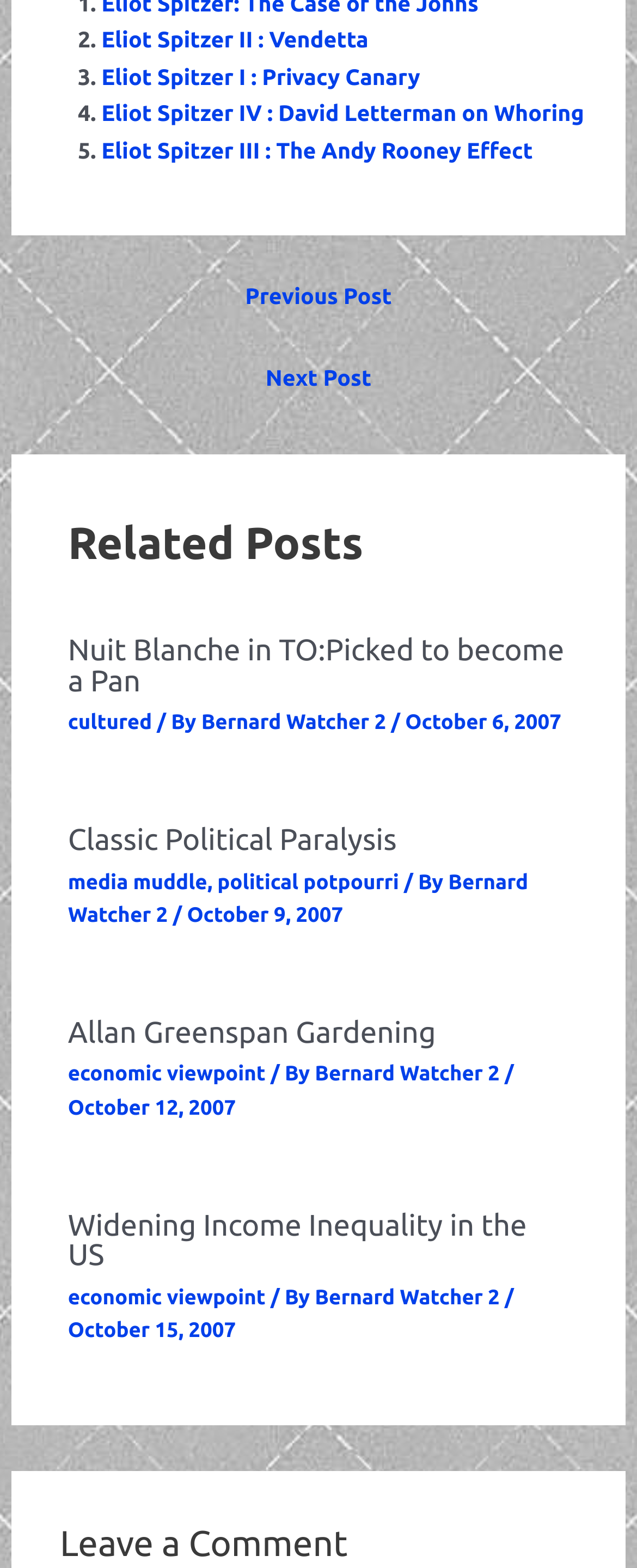Identify the bounding box coordinates for the UI element mentioned here: "economic viewpoint". Provide the coordinates as four float values between 0 and 1, i.e., [left, top, right, bottom].

[0.107, 0.82, 0.417, 0.834]